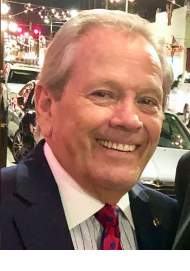What is Hon. F. Dennis Alvarez's profession?
From the screenshot, supply a one-word or short-phrase answer.

Judge